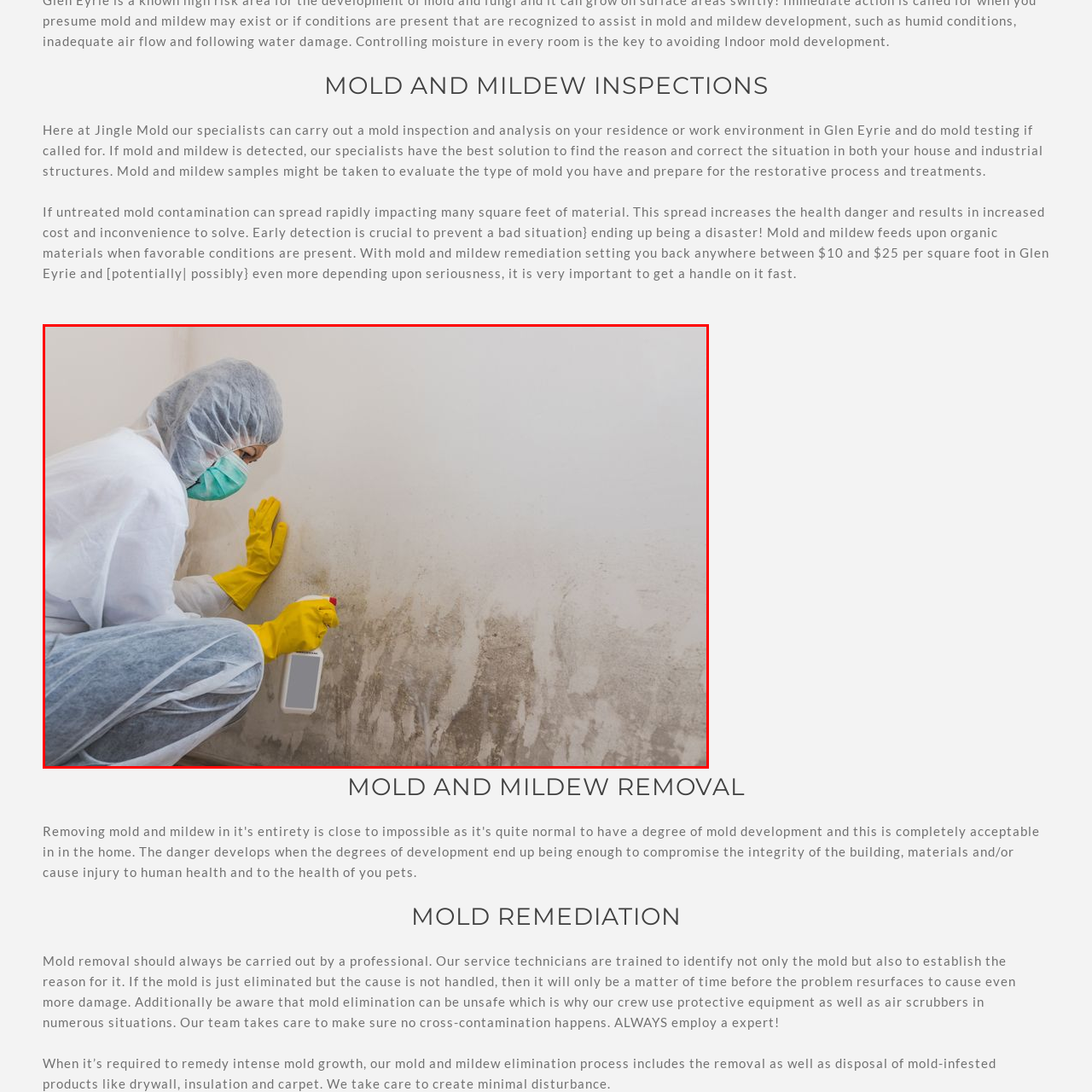Offer an in-depth caption for the image content enclosed by the red border.

The image depicts a professional in protective gear, including a facemask, goggles, and gloves, actively engaged in the process of mold removal. Kneeling near a wall, they aim a spray bottle at a visibly contaminated area where mold has accumulated. The scene highlights the importance of trained professionals addressing mold and mildew issues, which can pose serious health risks if left untreated. This meticulous action reflects the critical nature of early detection and intervention in preventing mold contamination from escalating into a larger disaster. The wearing of protective equipment emphasizes the potential hazards associated with mold removal, showcasing the measures taken to ensure safety and effective remediation during the process.